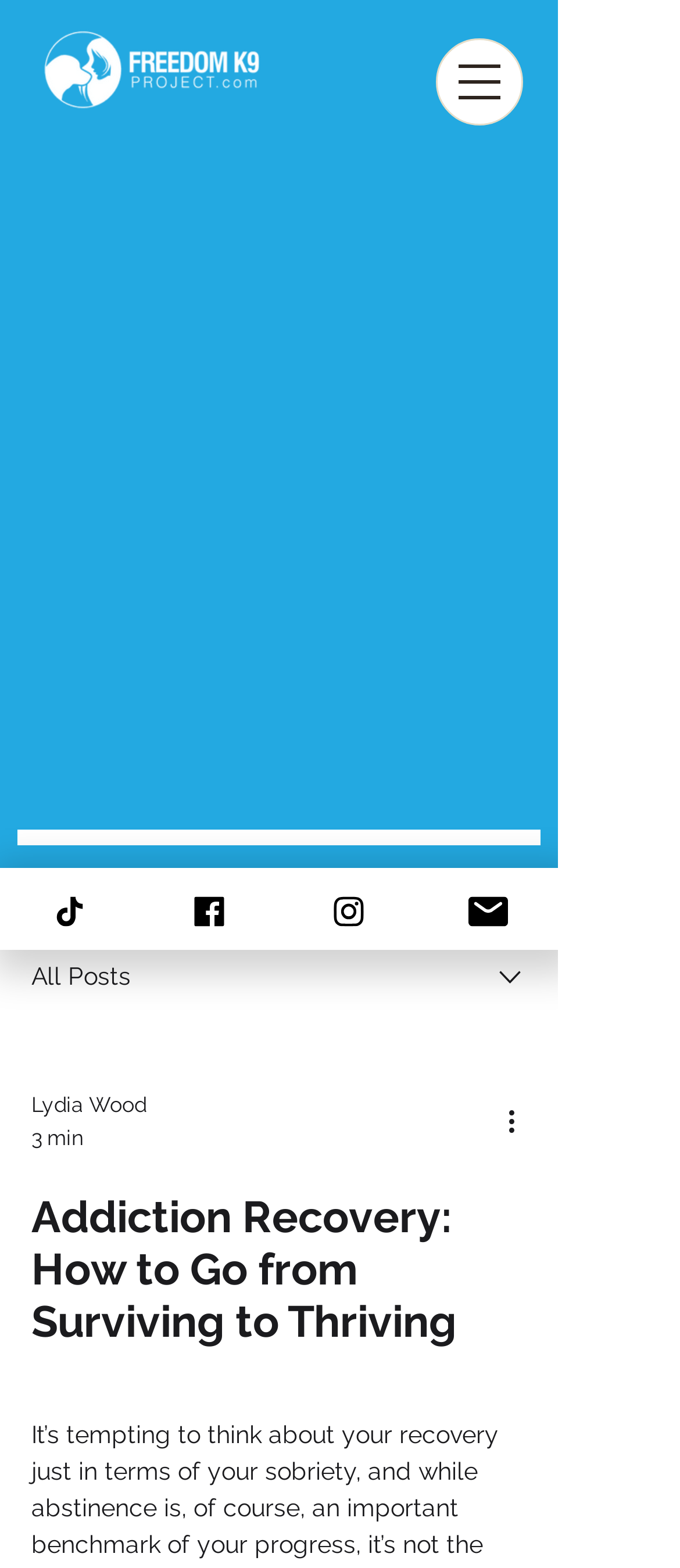Please provide a detailed answer to the question below by examining the image:
What is the logo image filename?

I found the image element with the filename 'FK9P Logo-04.png', which is the logo image.